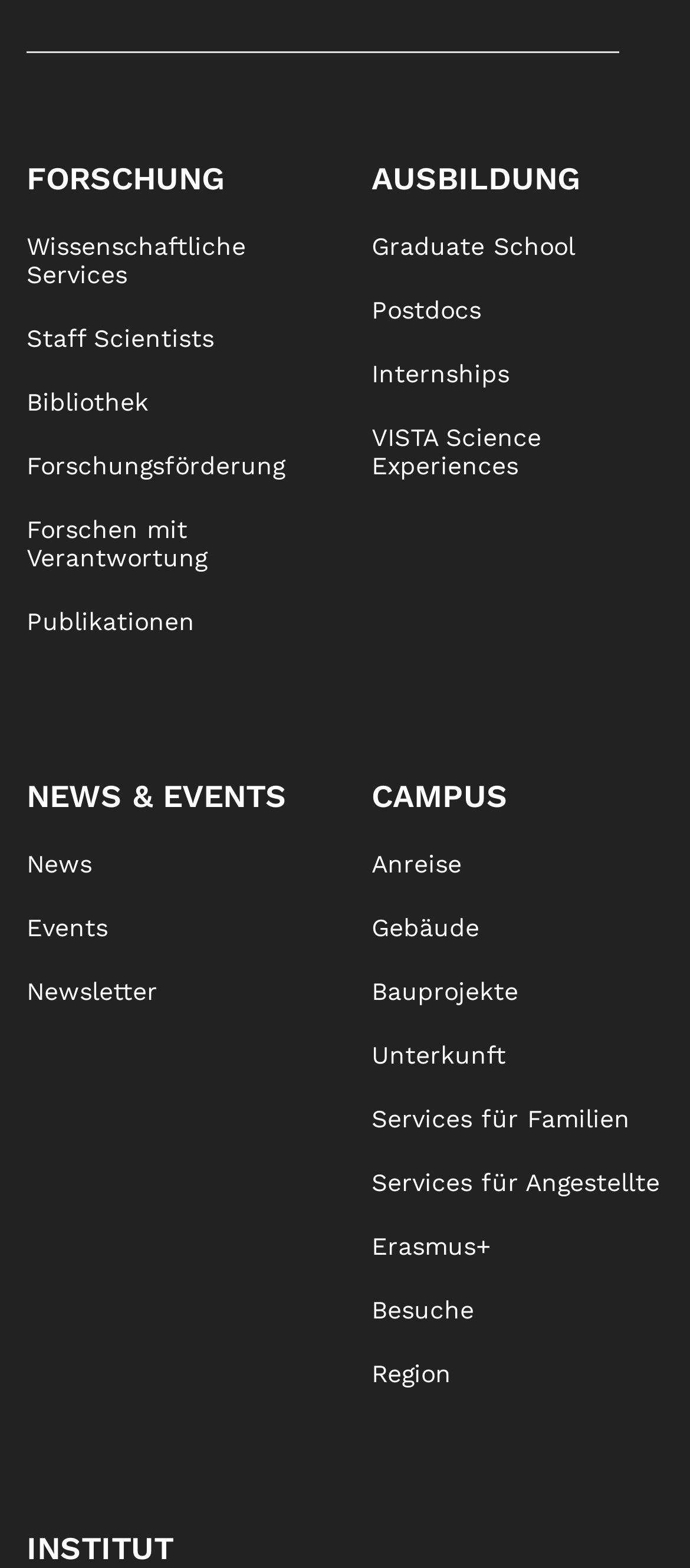Locate the bounding box coordinates of the area where you should click to accomplish the instruction: "Get the best price".

None